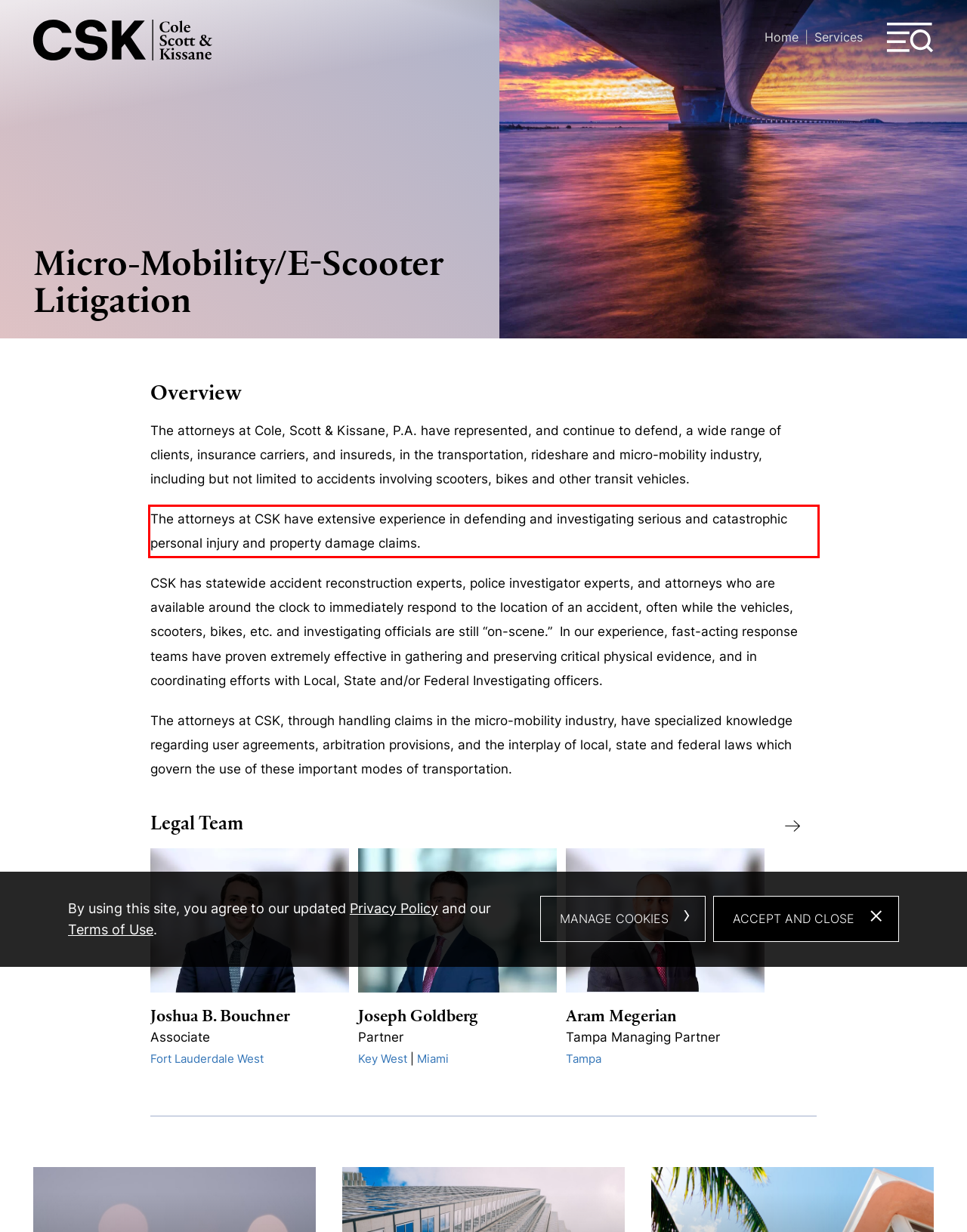Review the webpage screenshot provided, and perform OCR to extract the text from the red bounding box.

The attorneys at CSK have extensive experience in defending and investigating serious and catastrophic personal injury and property damage claims.